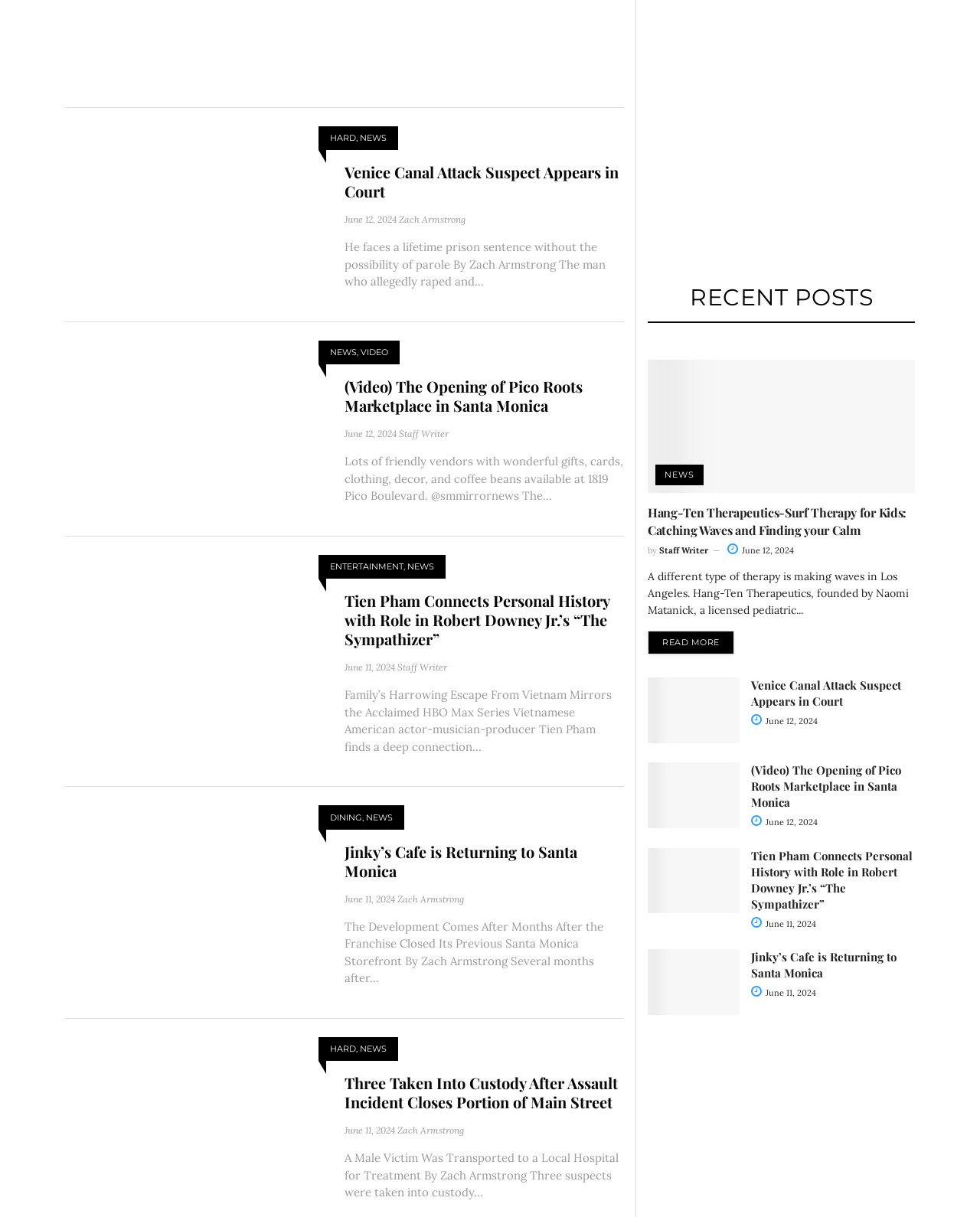Based on the element description "Staff Writer", predict the bounding box coordinates of the UI element.

[0.673, 0.448, 0.723, 0.457]